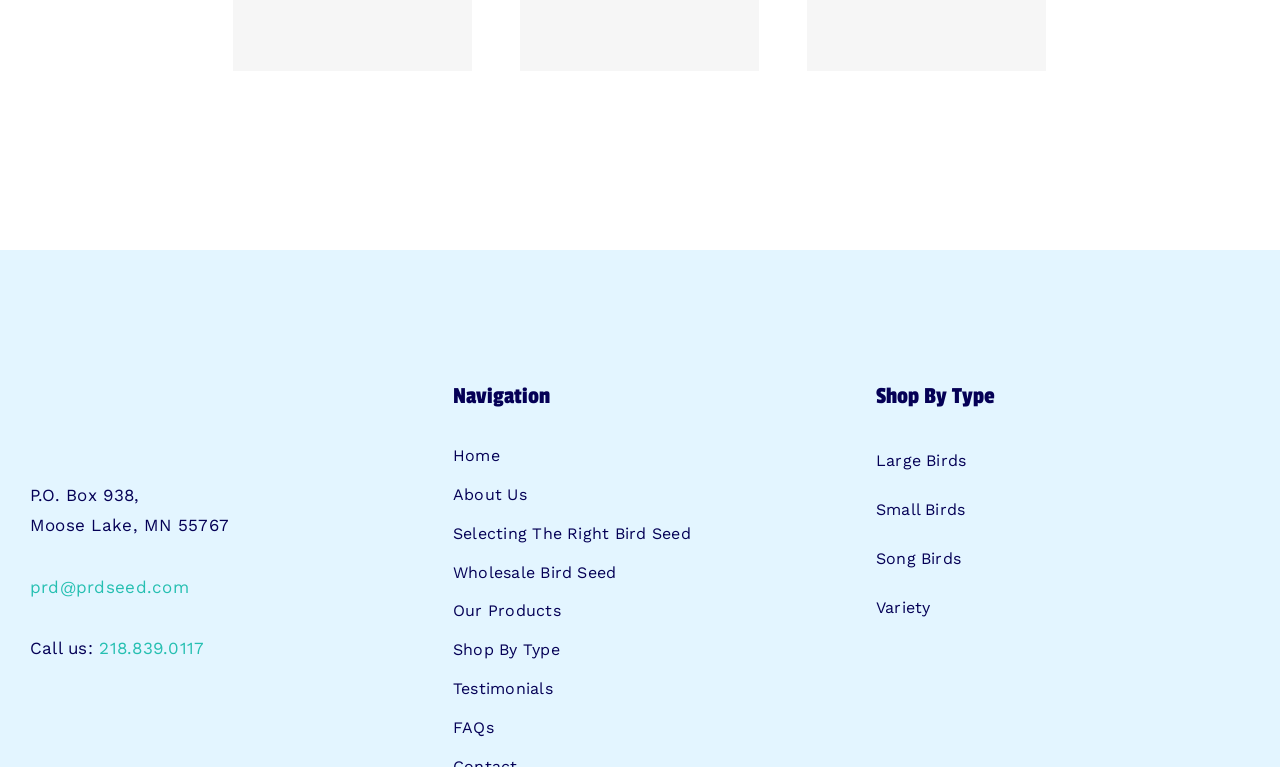Pinpoint the bounding box coordinates of the clickable area necessary to execute the following instruction: "shop by type". The coordinates should be given as four float numbers between 0 and 1, namely [left, top, right, bottom].

[0.684, 0.57, 0.977, 0.825]